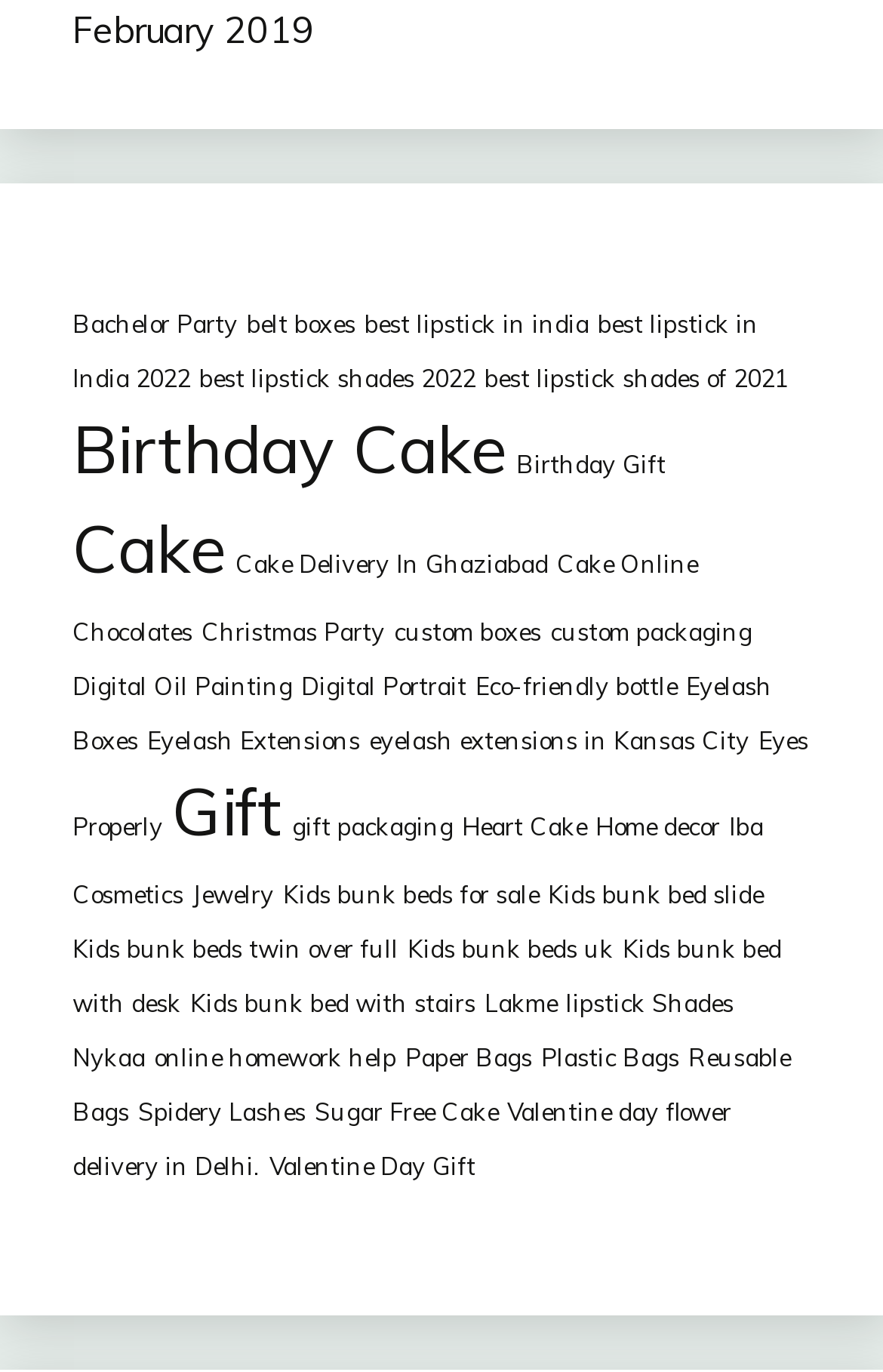What is the topic of the link 'best lipstick in India 2022'?
Answer the question based on the image using a single word or a brief phrase.

Lipstick